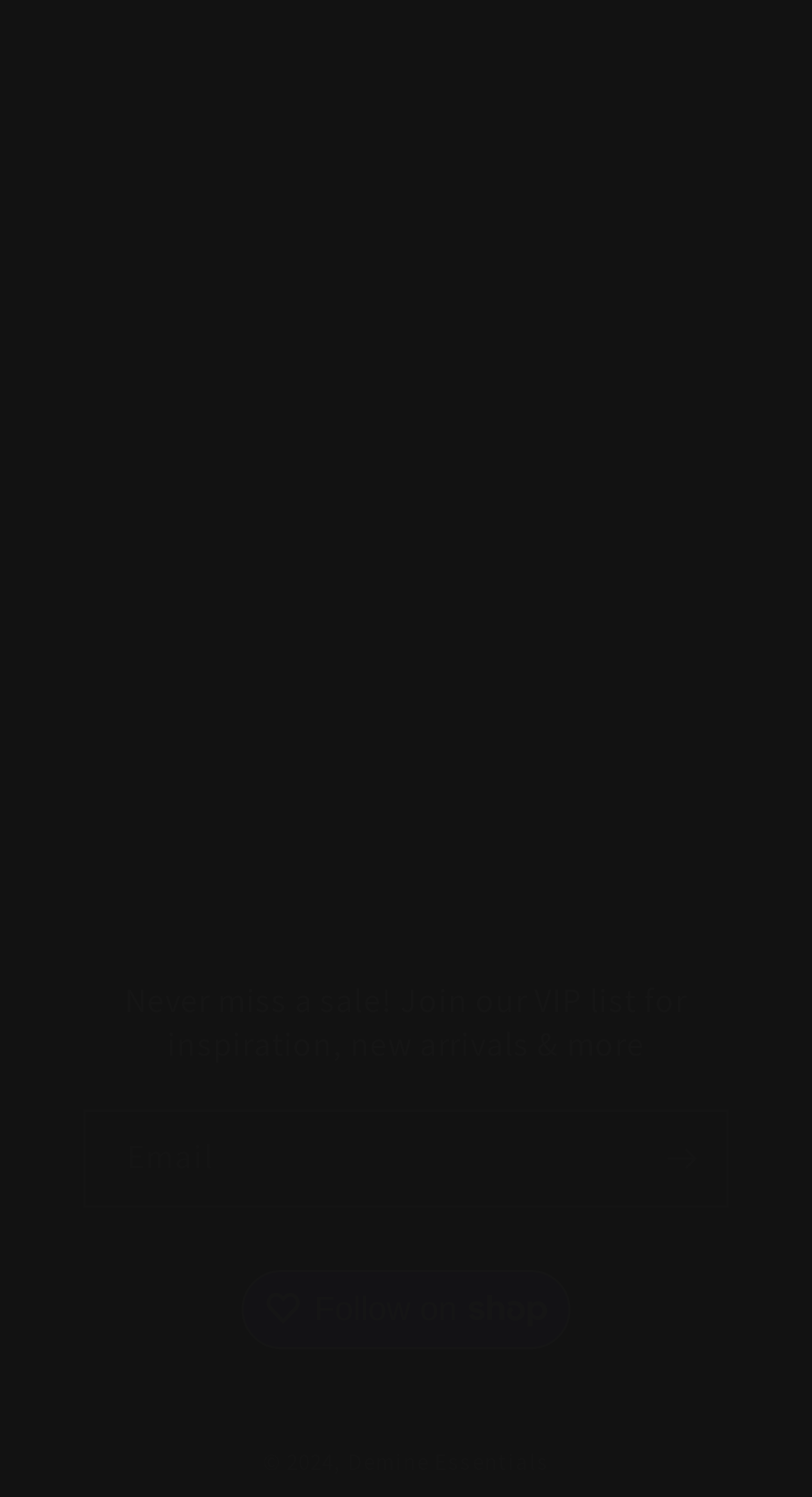What is the purpose of the textbox?
Ensure your answer is thorough and detailed.

The textbox is labeled as 'Email' and is required, which suggests that users need to enter their email address in the textbox, likely to subscribe to a newsletter or join a VIP list.